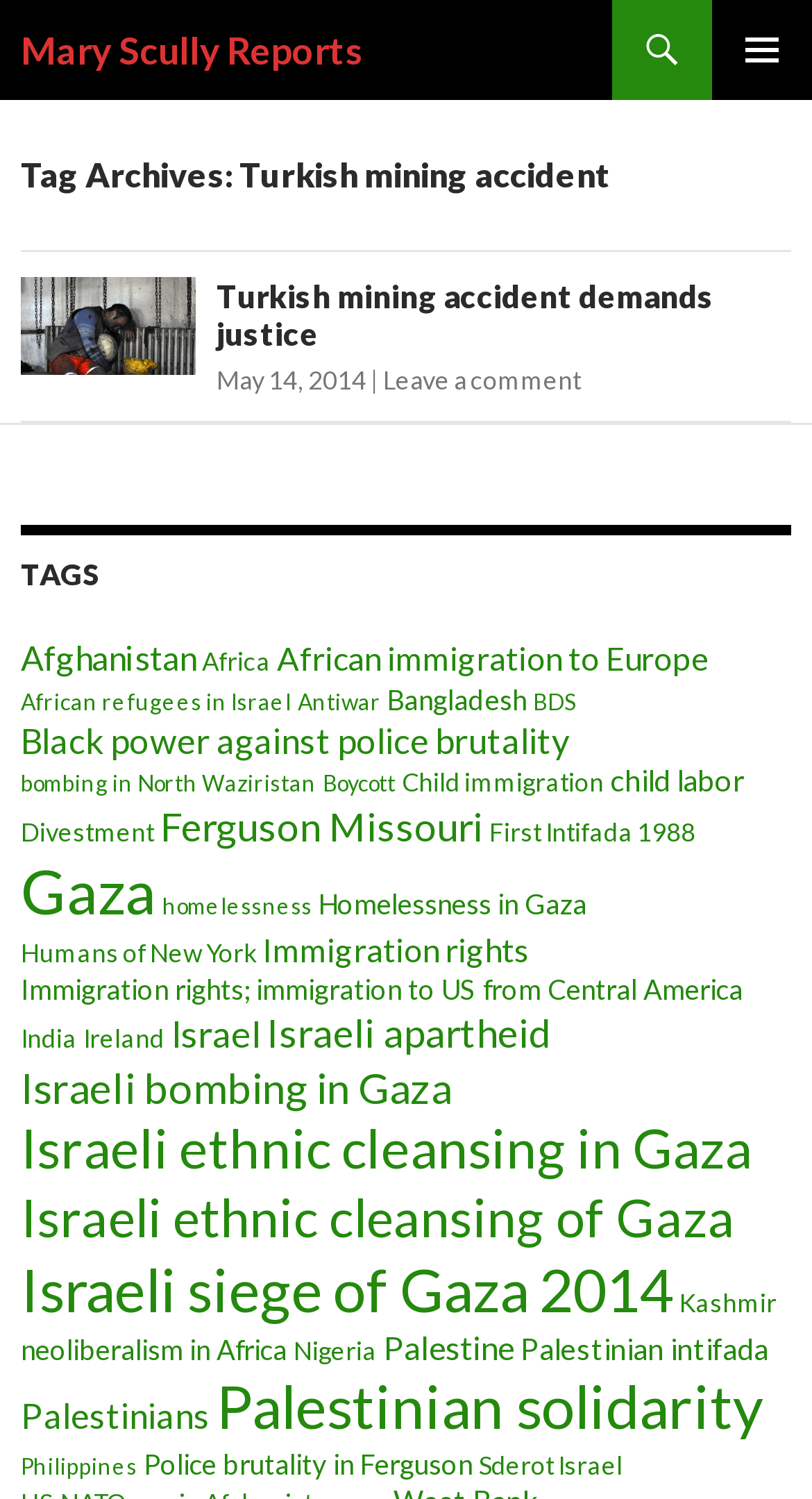Generate the text of the webpage's primary heading.

Mary Scully Reports